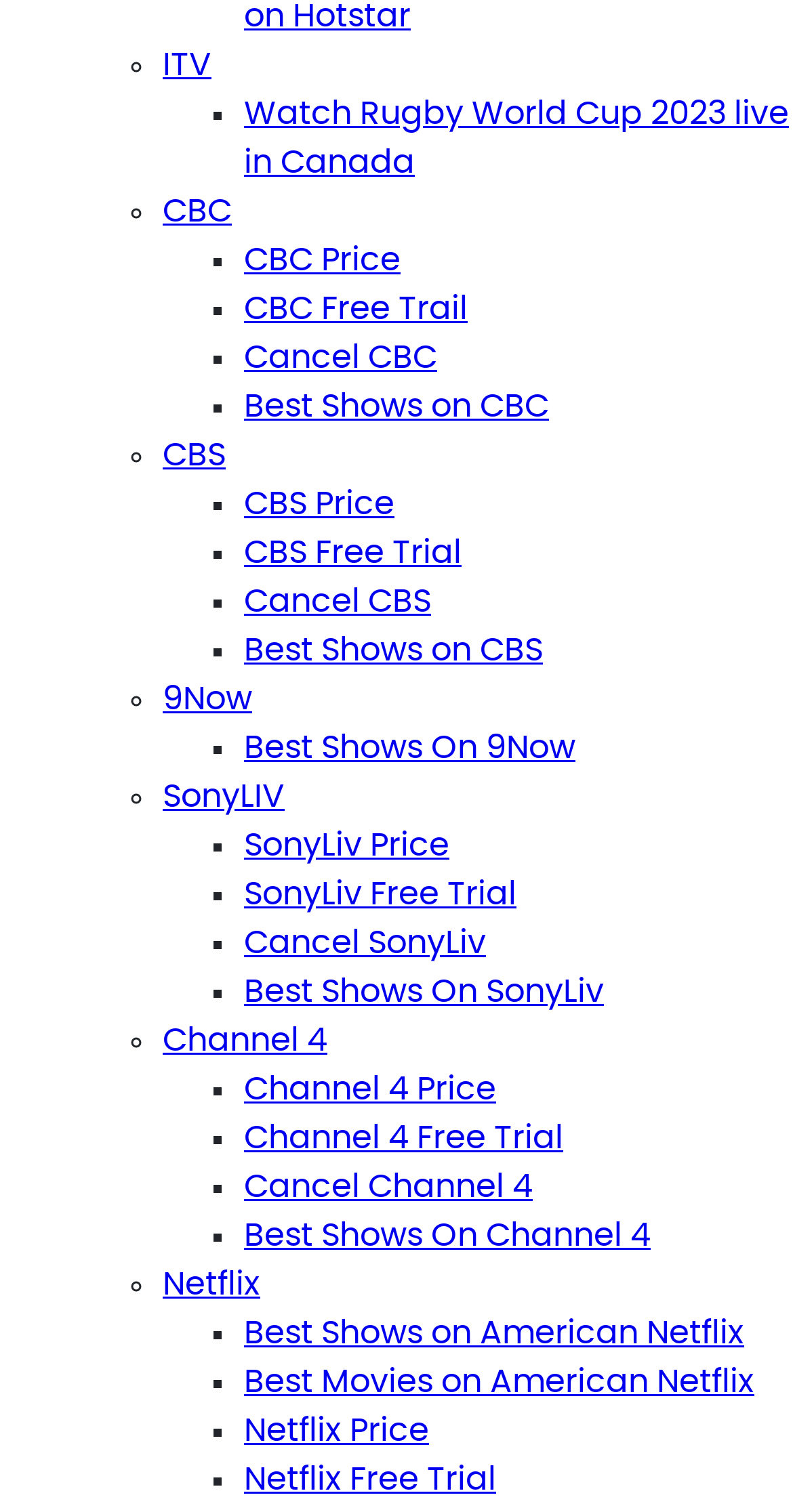Locate the UI element that matches the description Wrap Up in the webpage screenshot. Return the bounding box coordinates in the format (top-left x, top-left y, bottom-right x, bottom-right y), with values ranging from 0 to 1.

[0.103, 0.915, 0.282, 0.937]